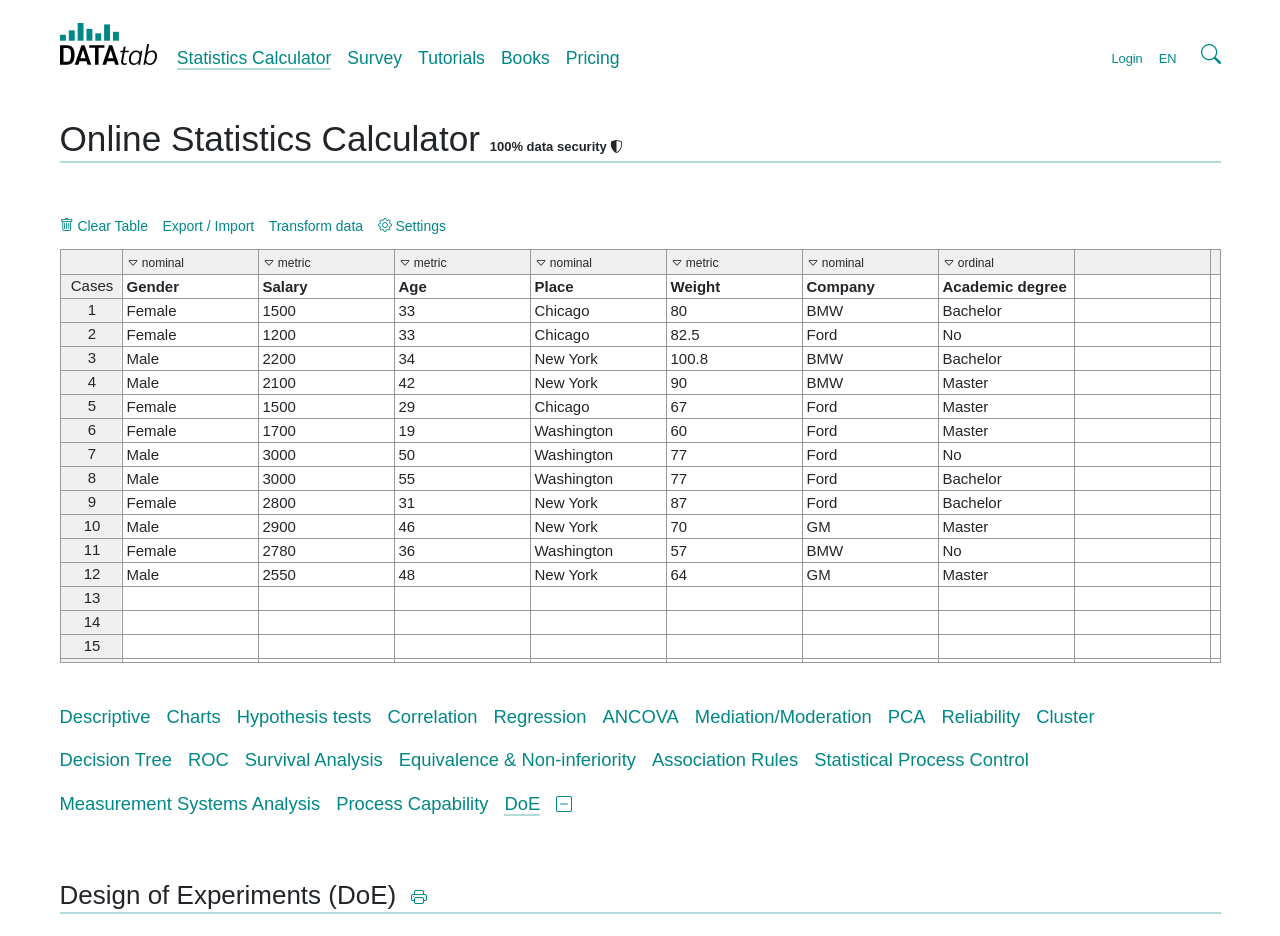What is the 'Settings' button used for?
Please answer the question with a detailed response using the information from the screenshot.

The 'Settings' button, represented by the icon '', is used to customize settings related to the table or the calculator, such as formatting options or calculation preferences.